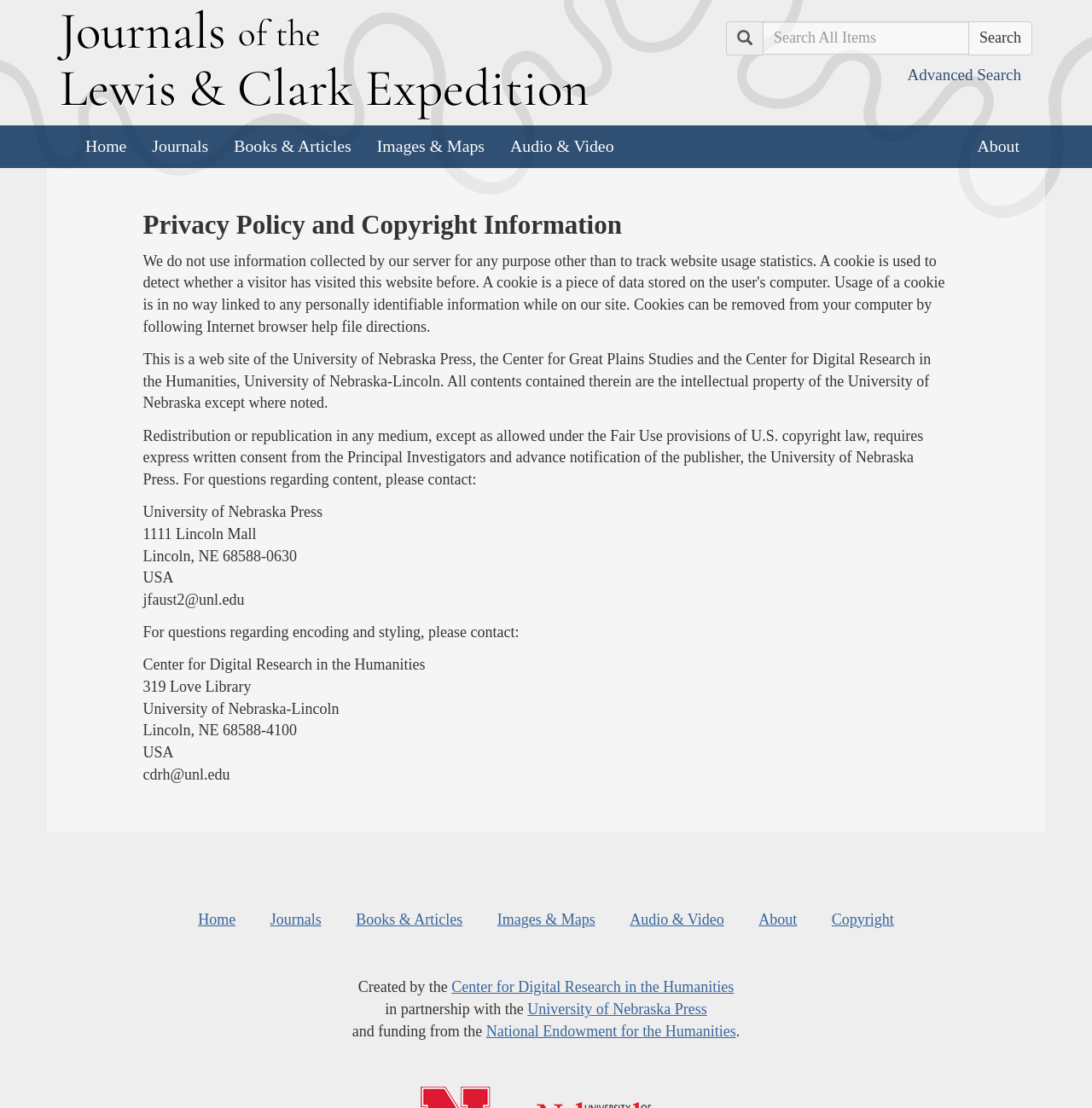Highlight the bounding box coordinates of the element that should be clicked to carry out the following instruction: "Visit the Home page". The coordinates must be given as four float numbers ranging from 0 to 1, i.e., [left, top, right, bottom].

[0.066, 0.113, 0.128, 0.152]